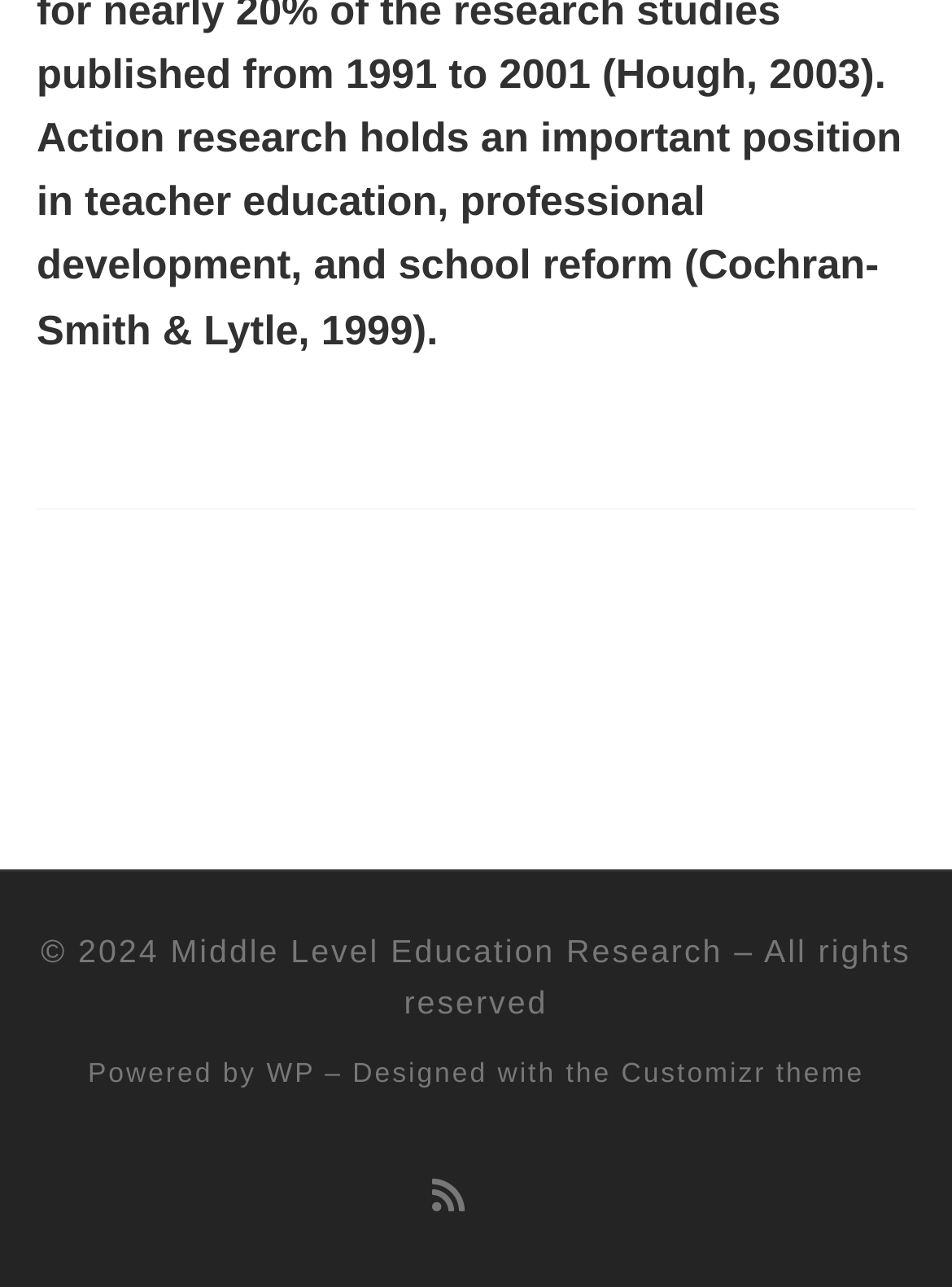What is the name of the research area?
Using the screenshot, give a one-word or short phrase answer.

Middle Level Education Research